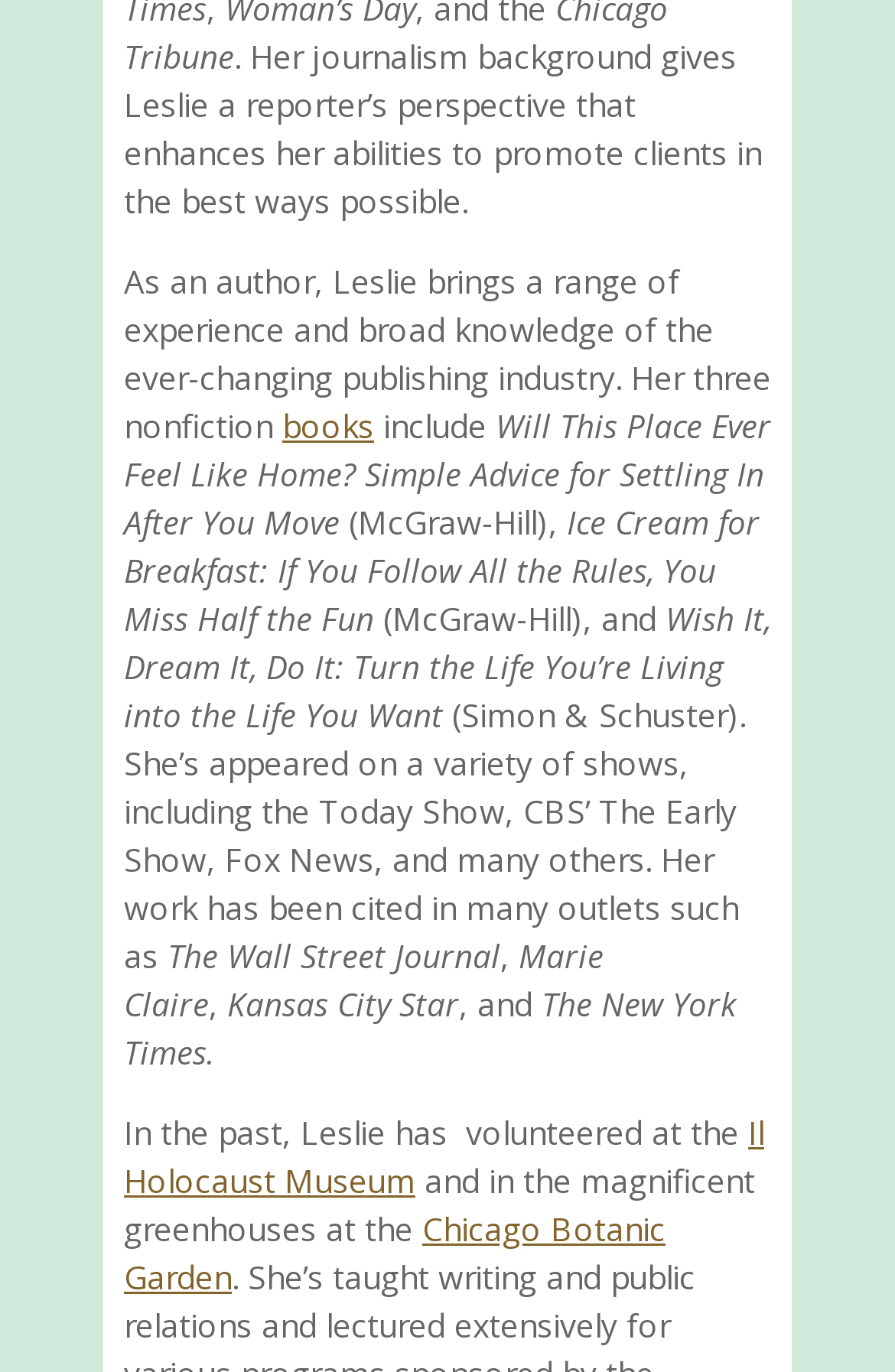Respond to the question with just a single word or phrase: 
What is the name of the museum Leslie has volunteered at?

Il Holocaust Museum